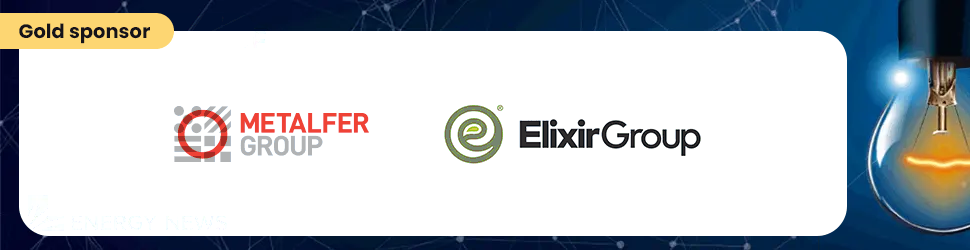What is the theme of the graphic in the banner's backdrop?
Refer to the image and answer the question using a single word or phrase.

Energy and progress